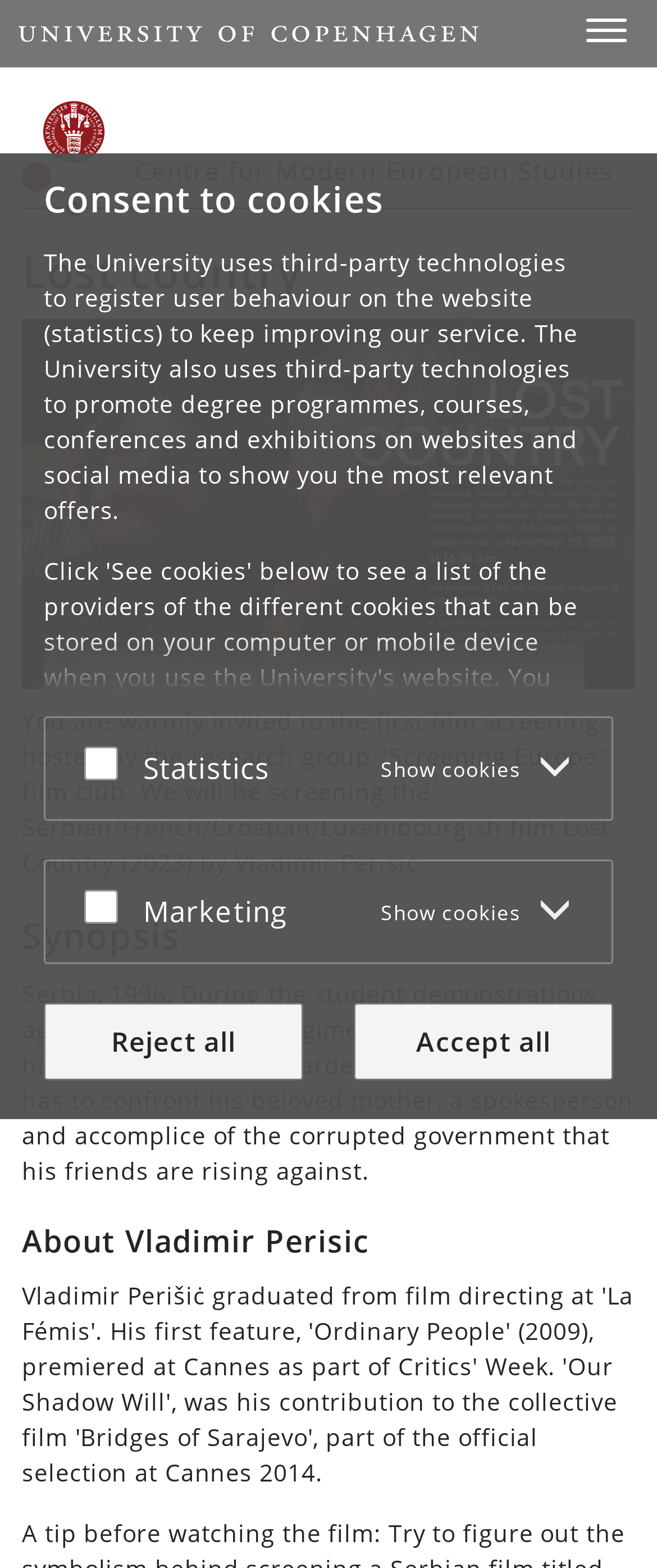Locate the bounding box coordinates of the element that should be clicked to execute the following instruction: "Click the 'Toggle navigation' button".

[0.872, 0.005, 0.974, 0.033]